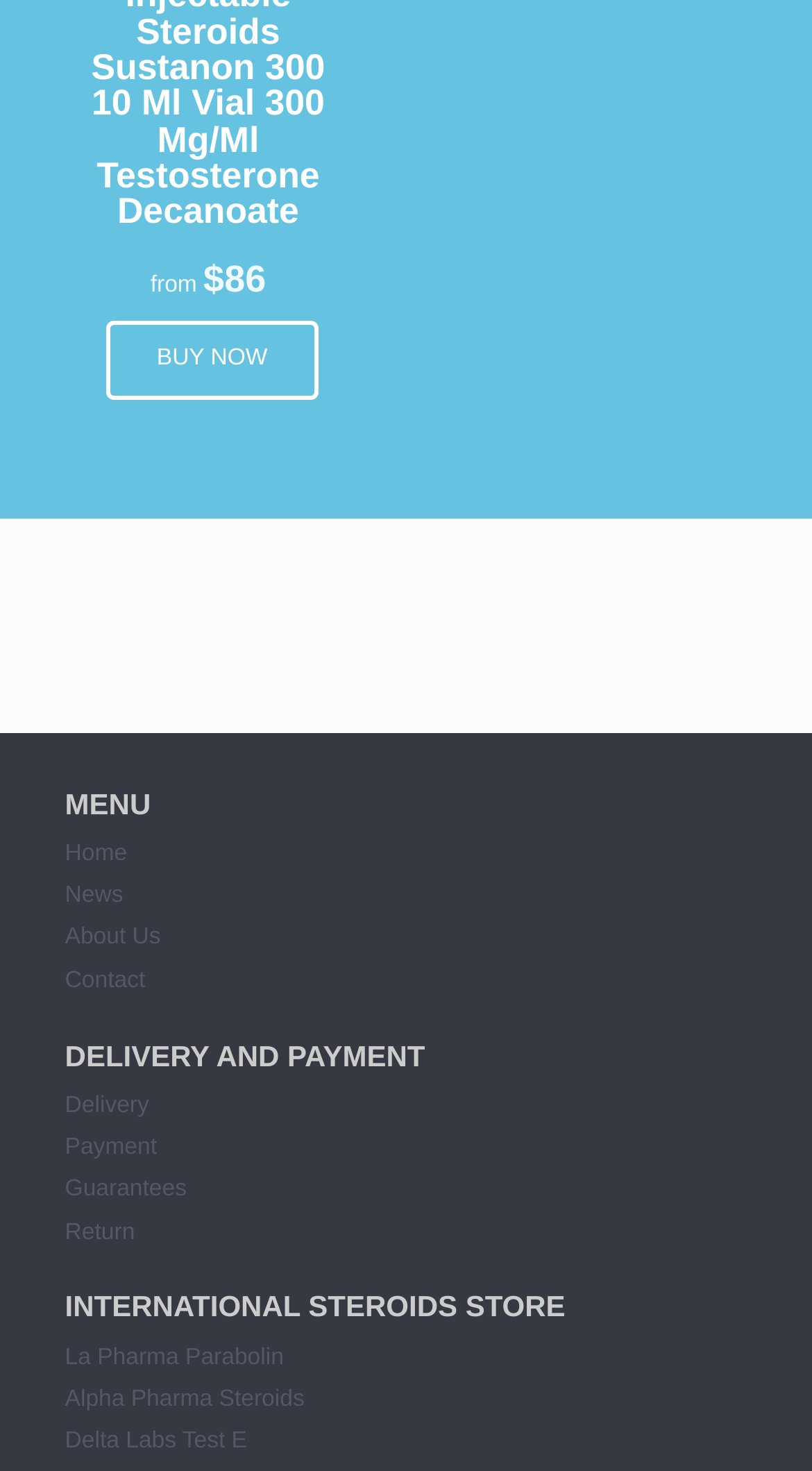Could you indicate the bounding box coordinates of the region to click in order to complete this instruction: "Click BUY NOW".

[0.13, 0.217, 0.392, 0.271]